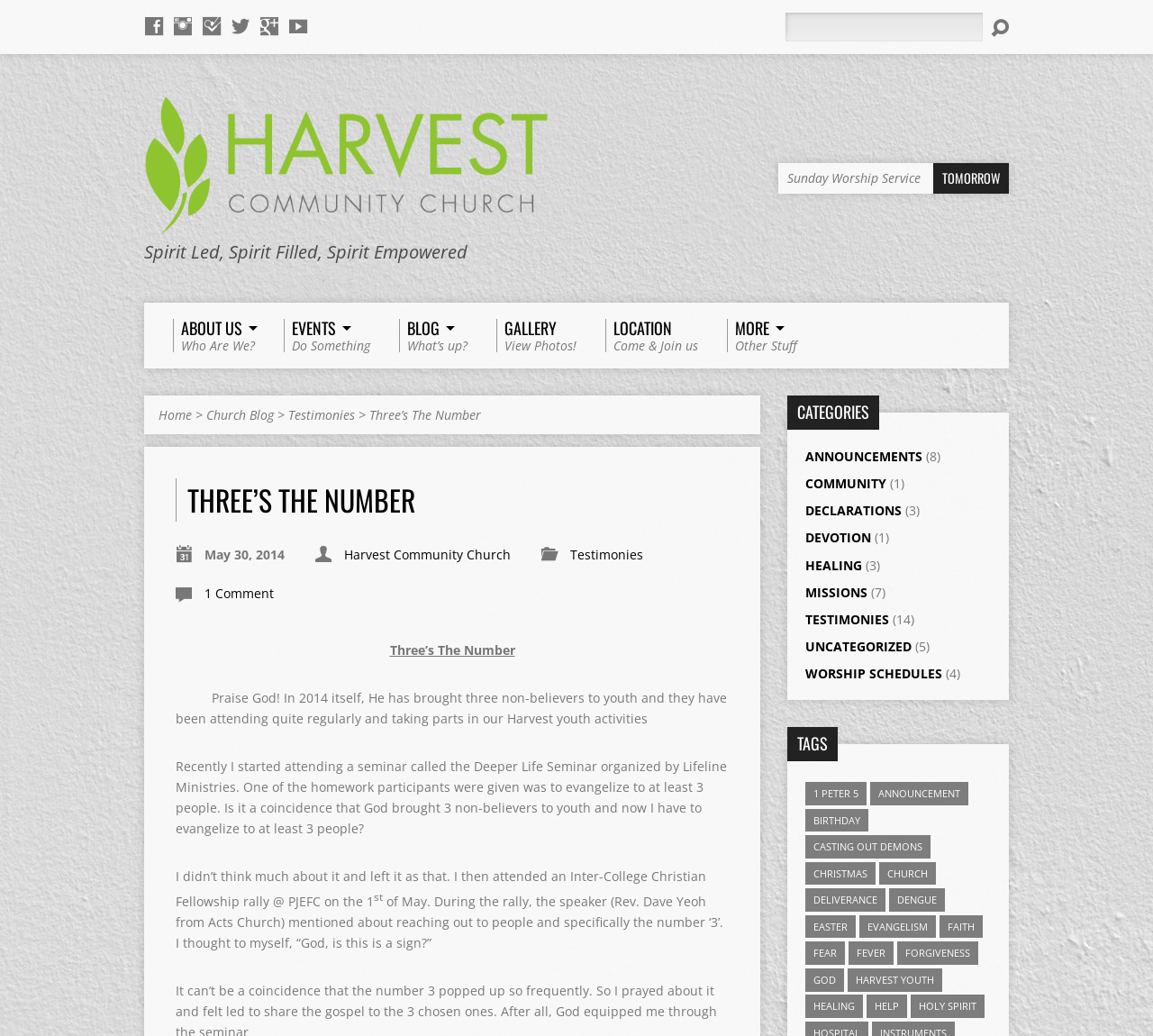What is the category of the article?
Please give a detailed answer to the question using the information shown in the image.

I found the answer by looking at the categories section on the webpage, which lists 'Testimonies' as one of the categories, and the article is tagged with this category.